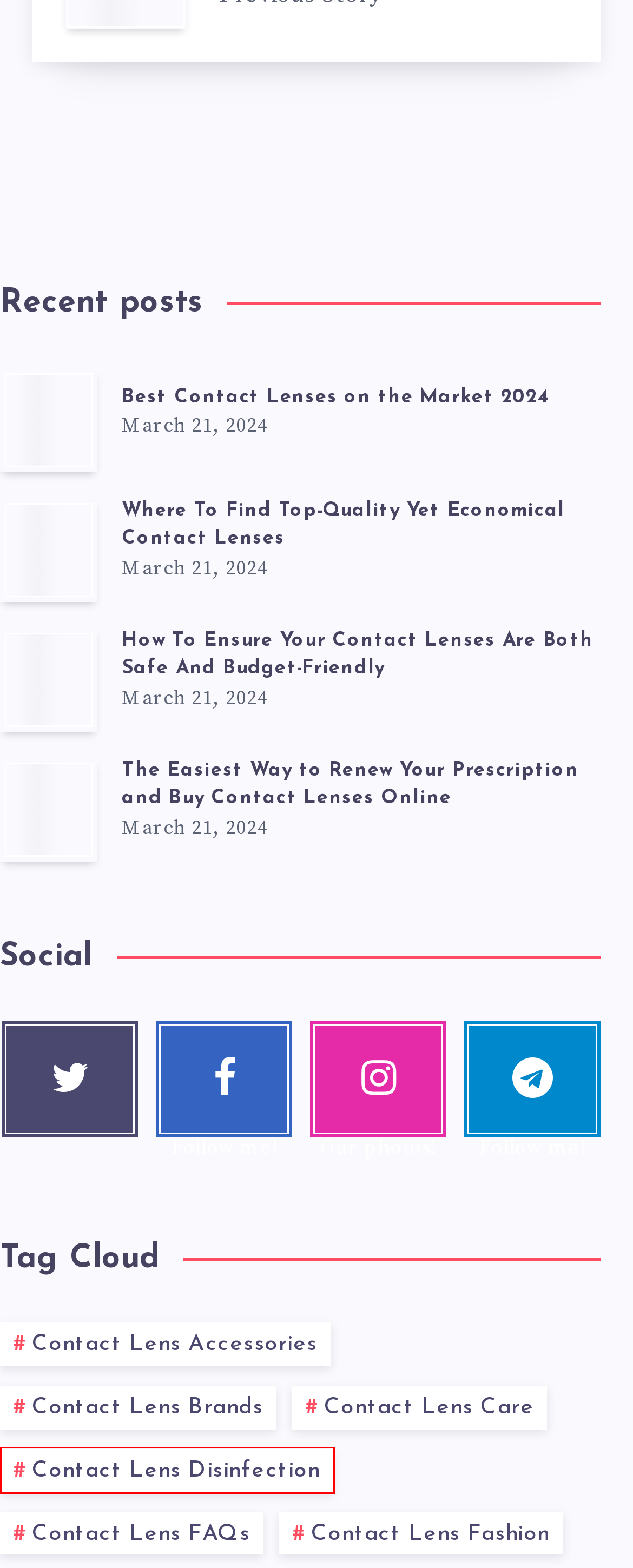You see a screenshot of a webpage with a red bounding box surrounding an element. Pick the webpage description that most accurately represents the new webpage after interacting with the element in the red bounding box. The options are:
A. Contact Lens FAQs Archives - Contact Lens Society
B. Contact Lens Care Archives - Contact Lens Society
C. Where To Find Top-Quality Yet Economical Contact Lenses - Contact Lens Society
D. Contact Lens Brands Archives - Contact Lens Society
E. Best Contact Lenses On The Market 2024 - Contact Lens Society
F. Contact Lens Disinfection Archives - Contact Lens Society
G. The Easiest Way To Renew Your Prescription And Buy Contact Lenses Online - Contact Lens Society
H. Contact Lens Fashion Archives - Contact Lens Society

F